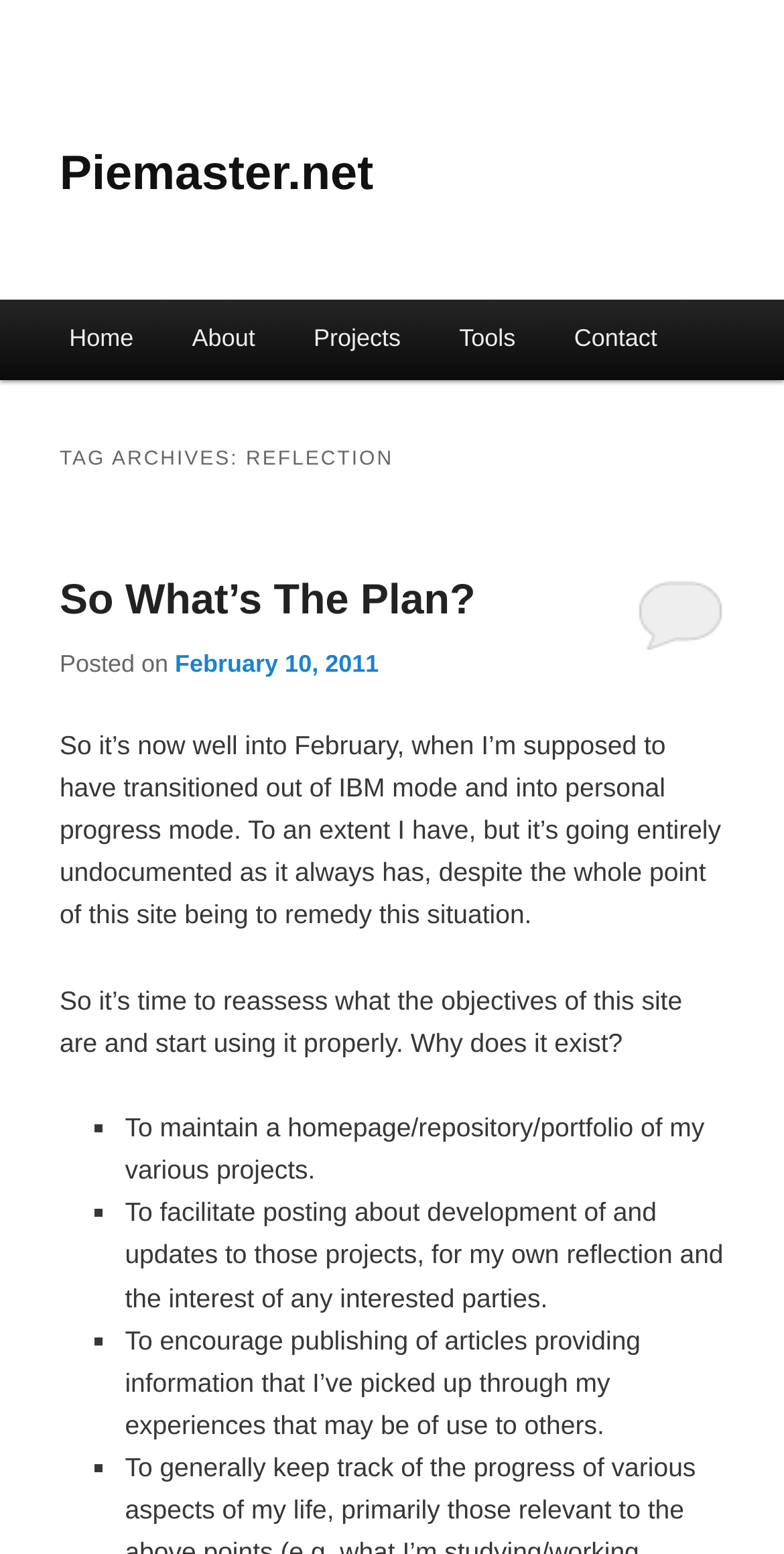Highlight the bounding box of the UI element that corresponds to this description: "February 10, 2011".

[0.223, 0.418, 0.483, 0.436]